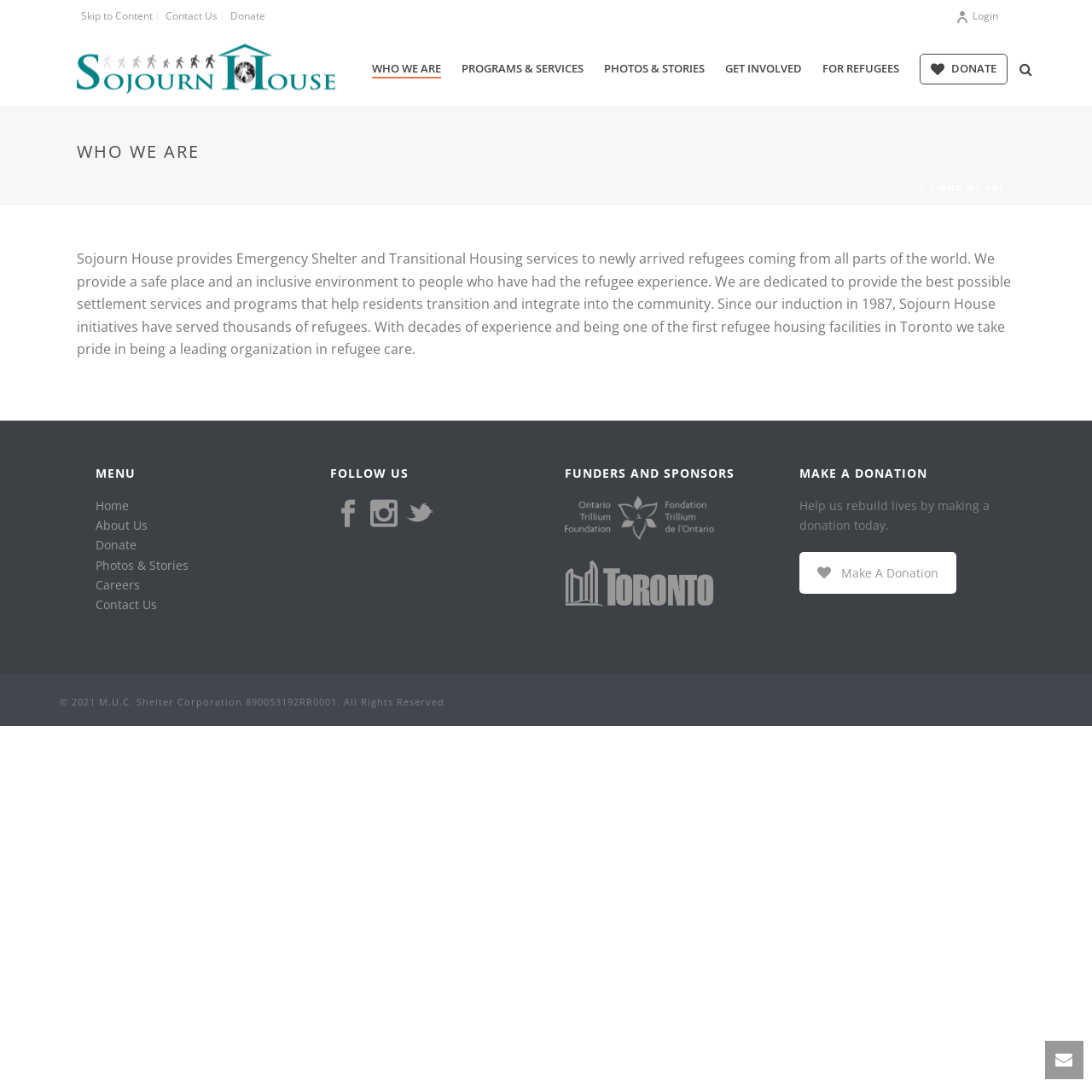Using the provided element description: "Donate", determine the bounding box coordinates of the corresponding UI element in the screenshot.

[0.842, 0.049, 0.923, 0.078]